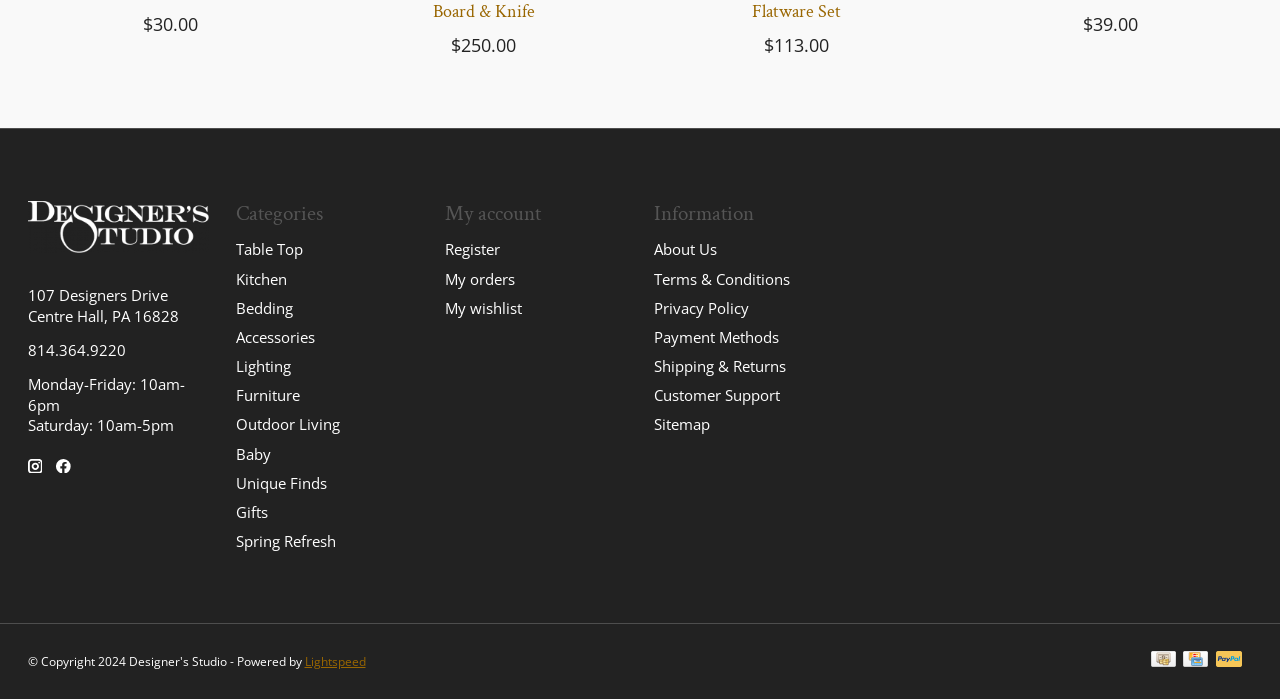Identify the bounding box coordinates of the area that should be clicked in order to complete the given instruction: "Register an account". The bounding box coordinates should be four float numbers between 0 and 1, i.e., [left, top, right, bottom].

[0.348, 0.343, 0.391, 0.371]